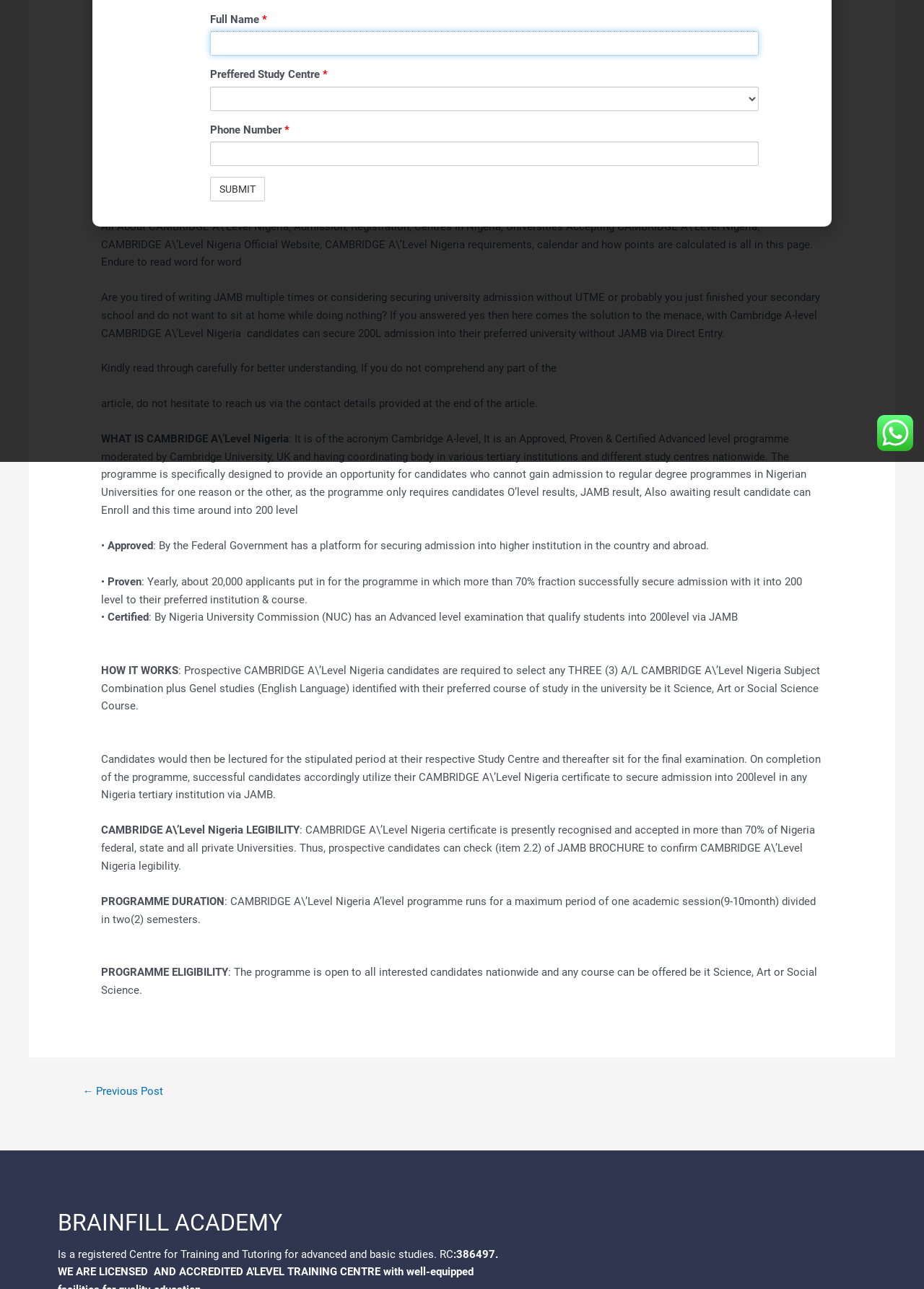Provide the bounding box coordinates of the HTML element this sentence describes: "Services". The bounding box coordinates consist of four float numbers between 0 and 1, i.e., [left, top, right, bottom].

[0.117, 0.051, 0.162, 0.061]